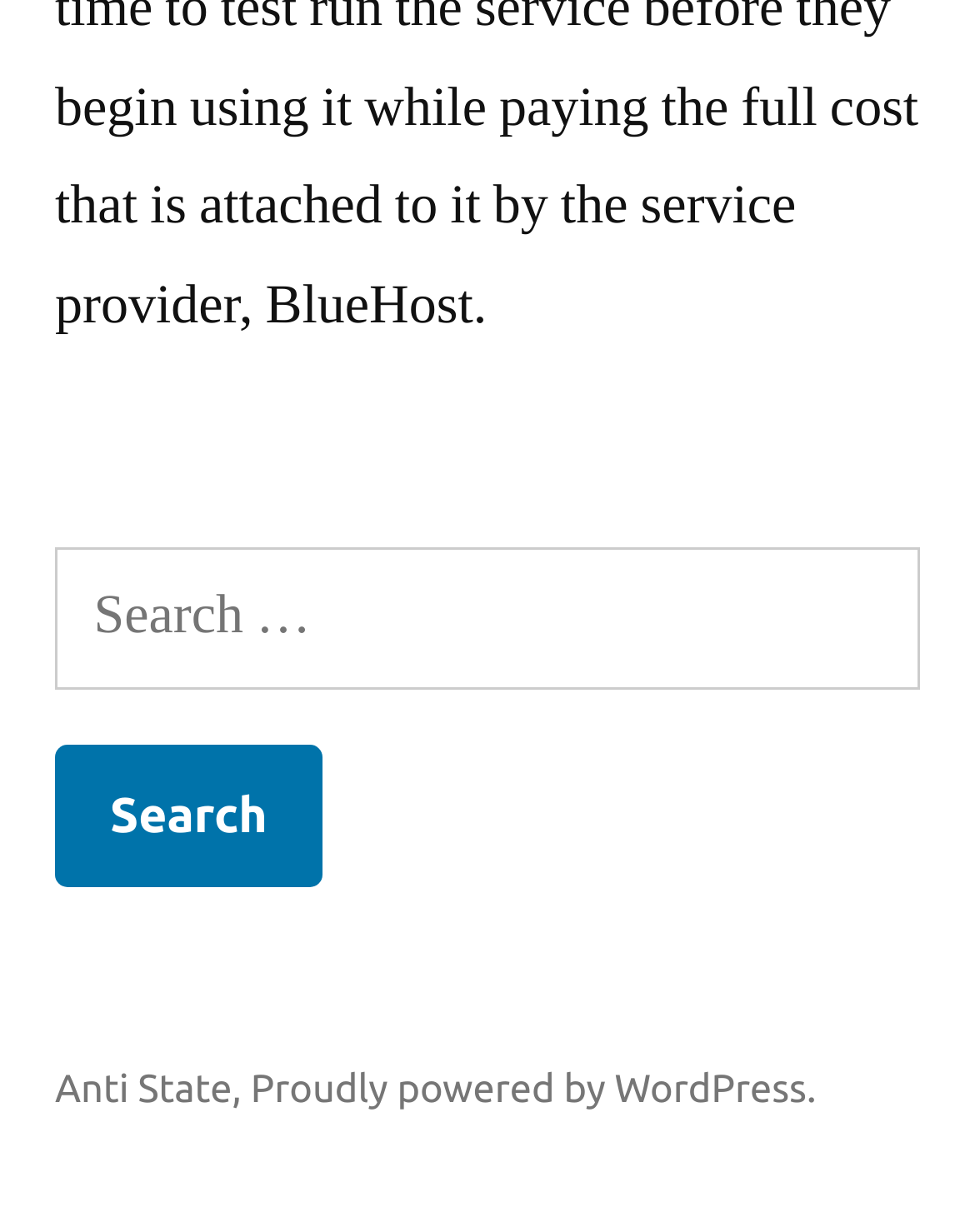What is the purpose of the search box?
Refer to the image and provide a one-word or short phrase answer.

To search for content